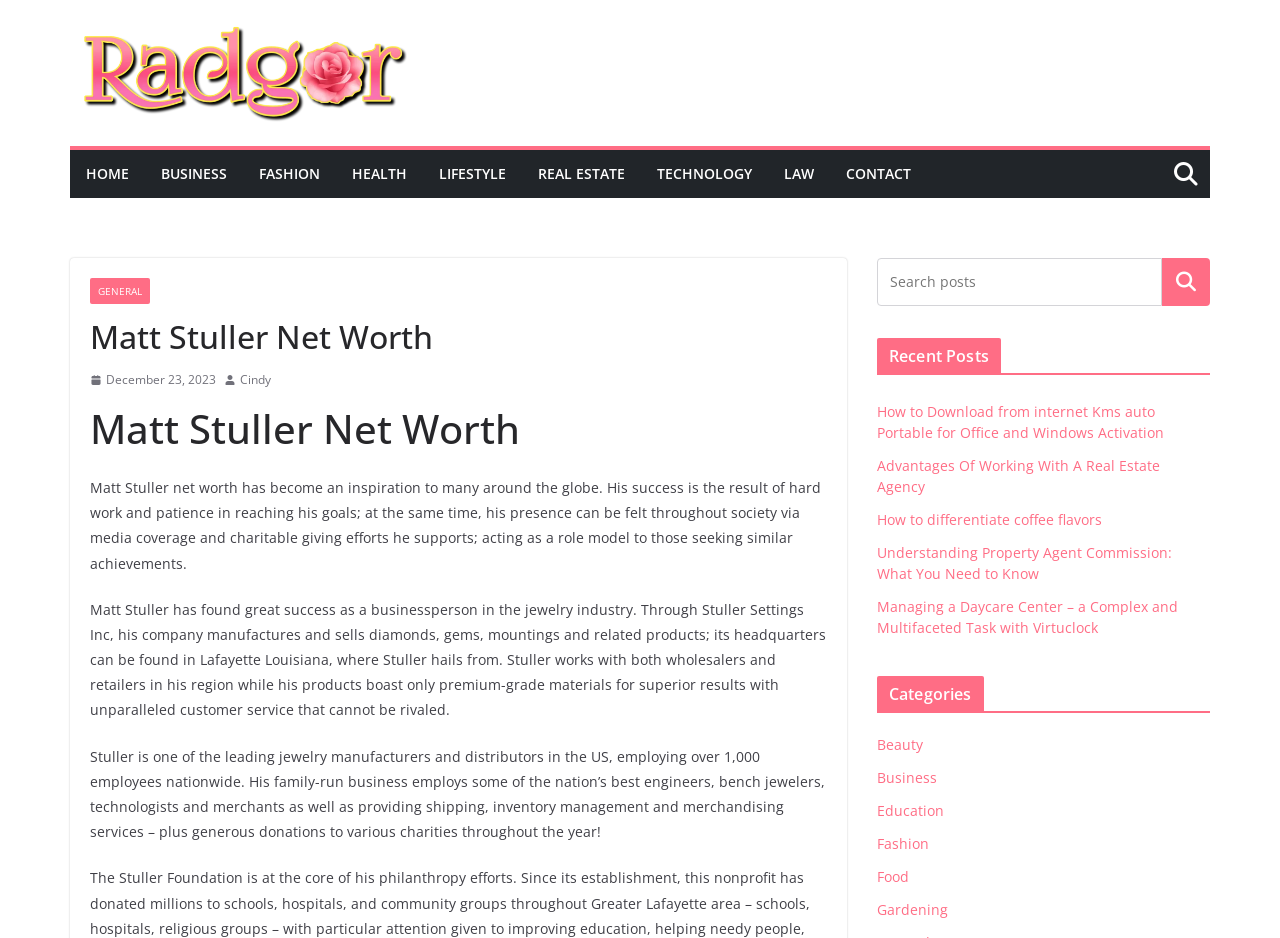Find and specify the bounding box coordinates that correspond to the clickable region for the instruction: "Search for something".

[0.908, 0.275, 0.945, 0.326]